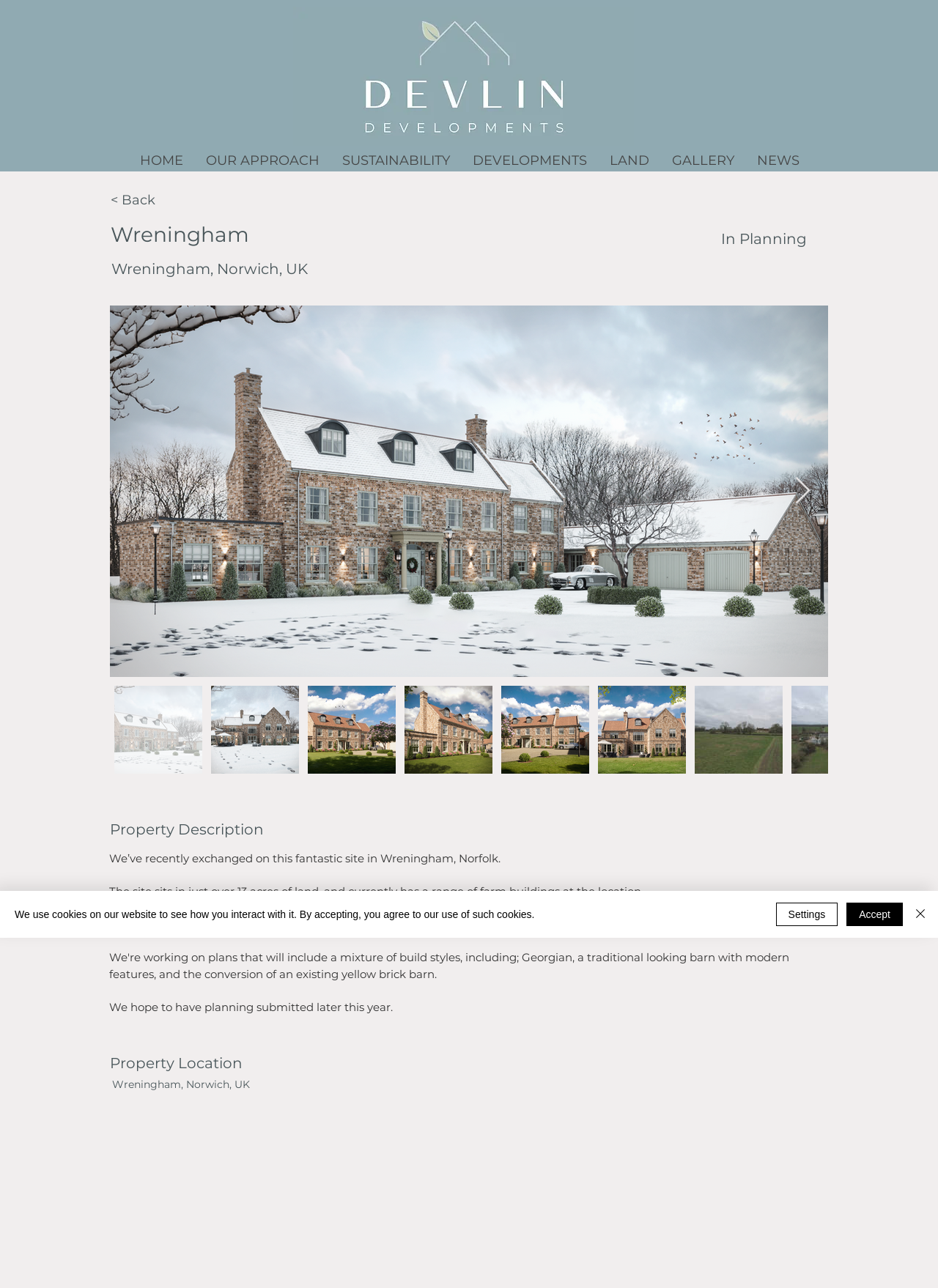Please provide the bounding box coordinates for the element that needs to be clicked to perform the instruction: "View the GALLERY". The coordinates must consist of four float numbers between 0 and 1, formatted as [left, top, right, bottom].

[0.704, 0.116, 0.794, 0.133]